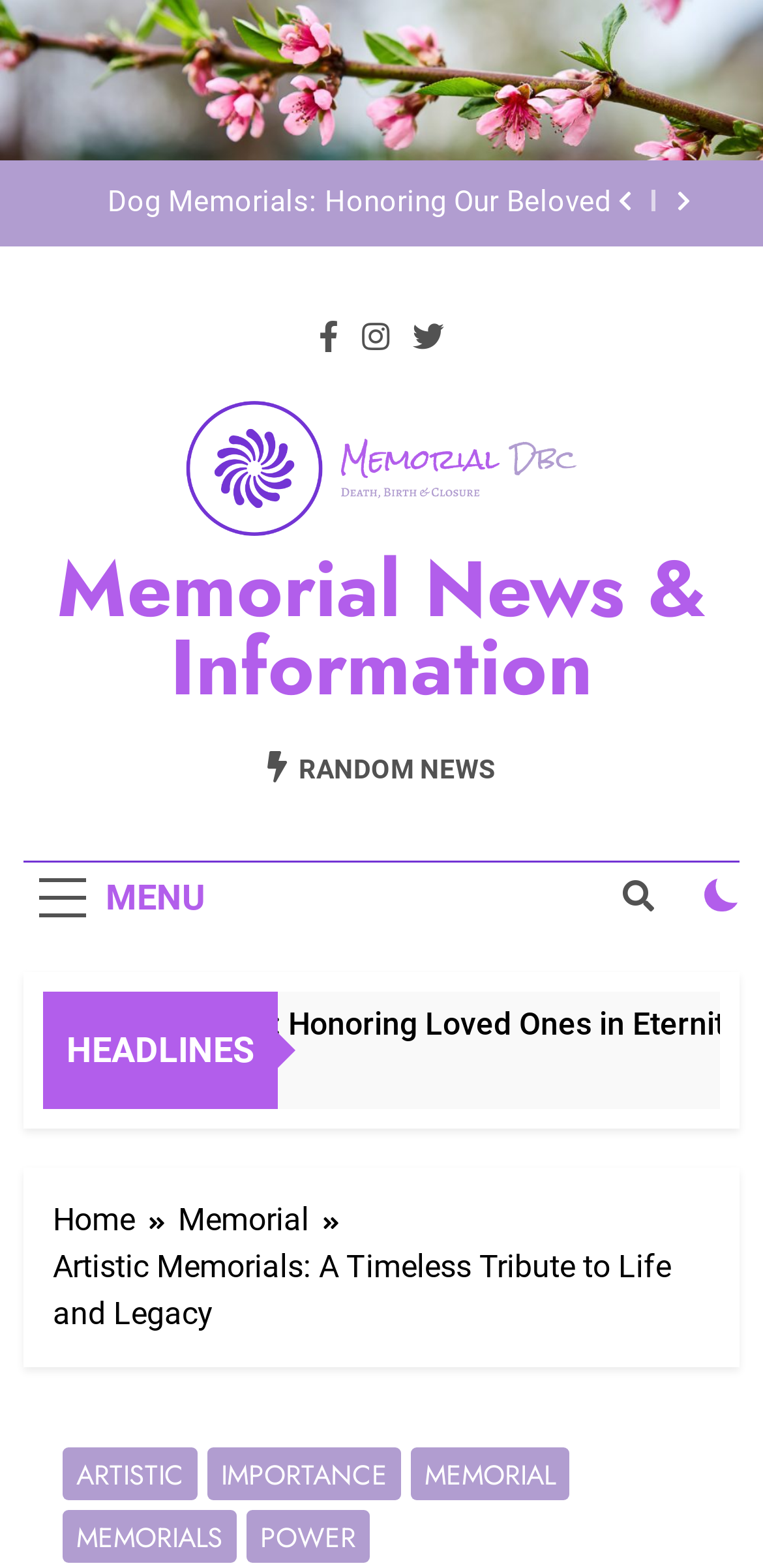Predict the bounding box coordinates of the area that should be clicked to accomplish the following instruction: "Check the checkbox". The bounding box coordinates should consist of four float numbers between 0 and 1, i.e., [left, top, right, bottom].

[0.924, 0.56, 0.969, 0.582]